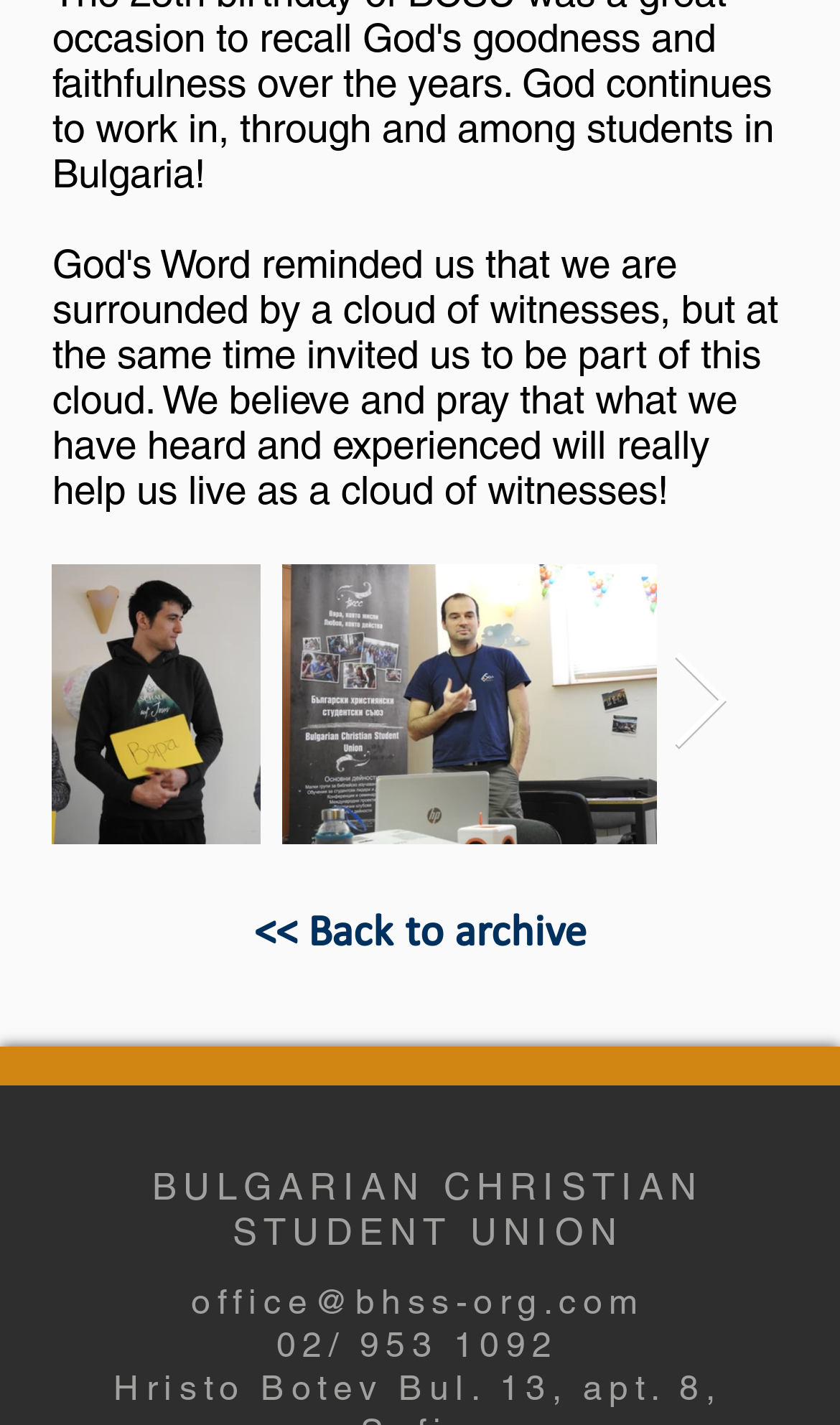What is the last item in the footer section?
Look at the screenshot and respond with one word or a short phrase.

Login